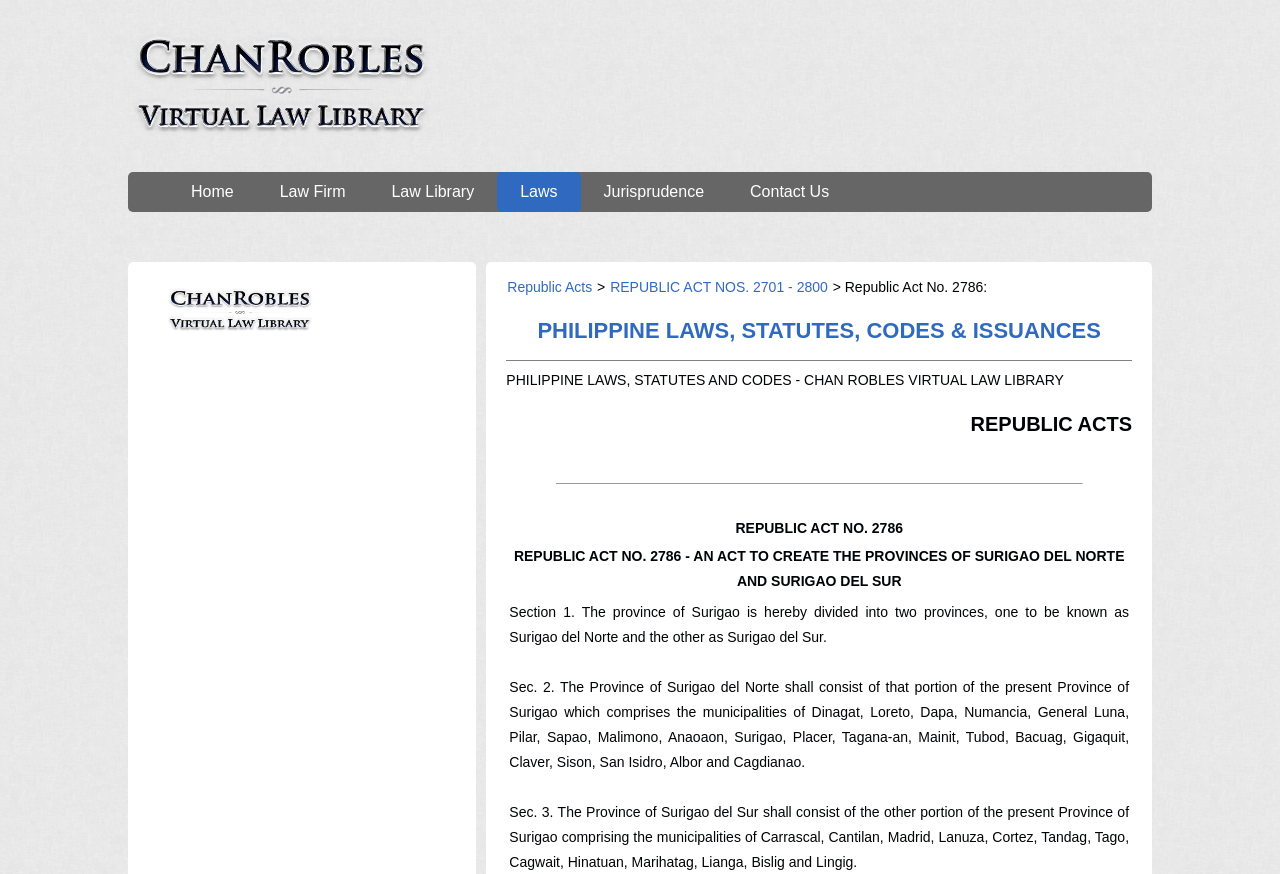Provide an in-depth caption for the webpage.

The webpage is about Republic Act No. 2786, a Philippine law. At the top-left corner, there is an image related to Republic Act No. 2786. Below the image, there is a row of links, including "Home", "Law Firm", "Law Library", "Laws", "Jurisprudence", and "Contact Us". 

To the right of the links, there is a section with a heading "PHILIPPINE LAWS, STATUTES, CODES & ISSUANCES" and a link with the same text. Below this section, there is a horizontal separator line. 

Next, there is a section with a heading "REPUBLIC ACTS" and a link "Republic Acts". Below this section, there is another horizontal separator line. 

The main content of the webpage is a table with a single row, which contains the text "REPUBLIC ACT NO. 2786 - AN ACT TO CREATE THE PROVINCES OF SURIGAO DEL NORTE AND SURIGAO DEL SUR". This text is followed by a section with a detailed description of the act, including Section 3, which describes the composition of the Province of Surigao del Sur.

At the top-right corner, there is a link "Republic Acts" and a static text ">". To the right of these elements, there is a link "REPUBLIC ACT NOS. 2701 - 2800". 

At the bottom-left corner, there is a link "chanrobles.com" with an associated image. Below this link, there is an iframe containing an advertisement.